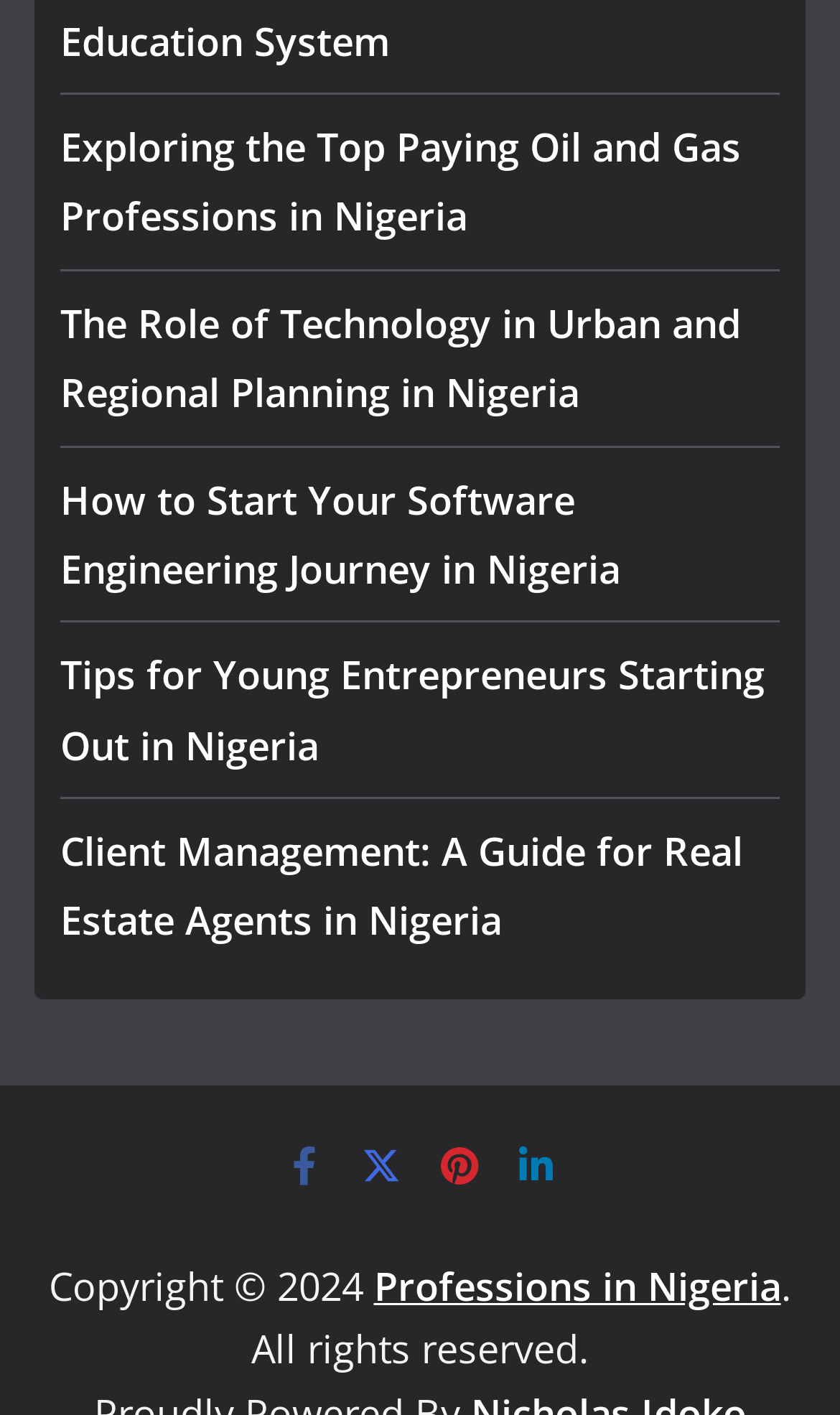Respond to the following question using a concise word or phrase: 
What year is the copyright for?

2024